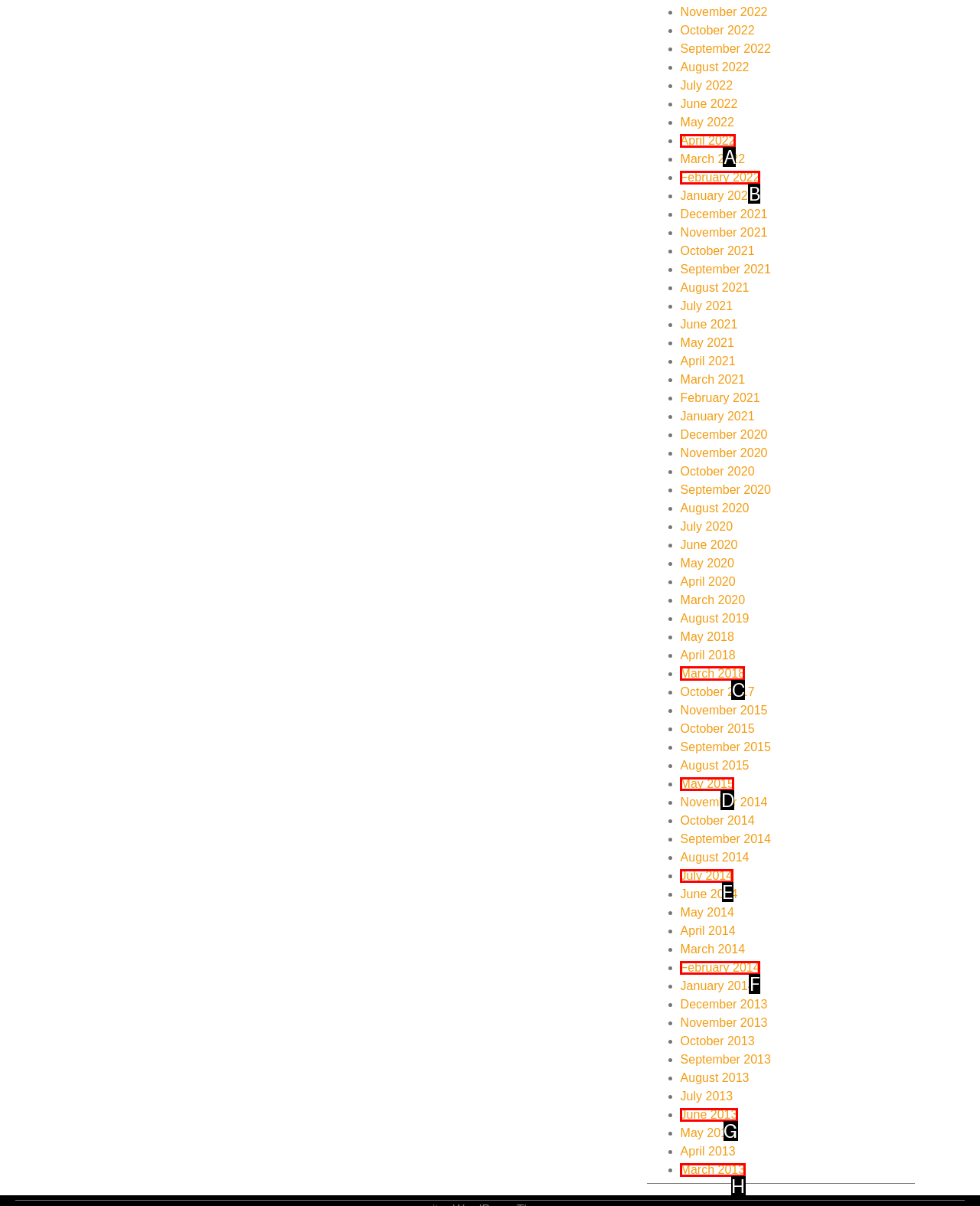Specify which HTML element I should click to complete this instruction: View March 2018 Answer with the letter of the relevant option.

C